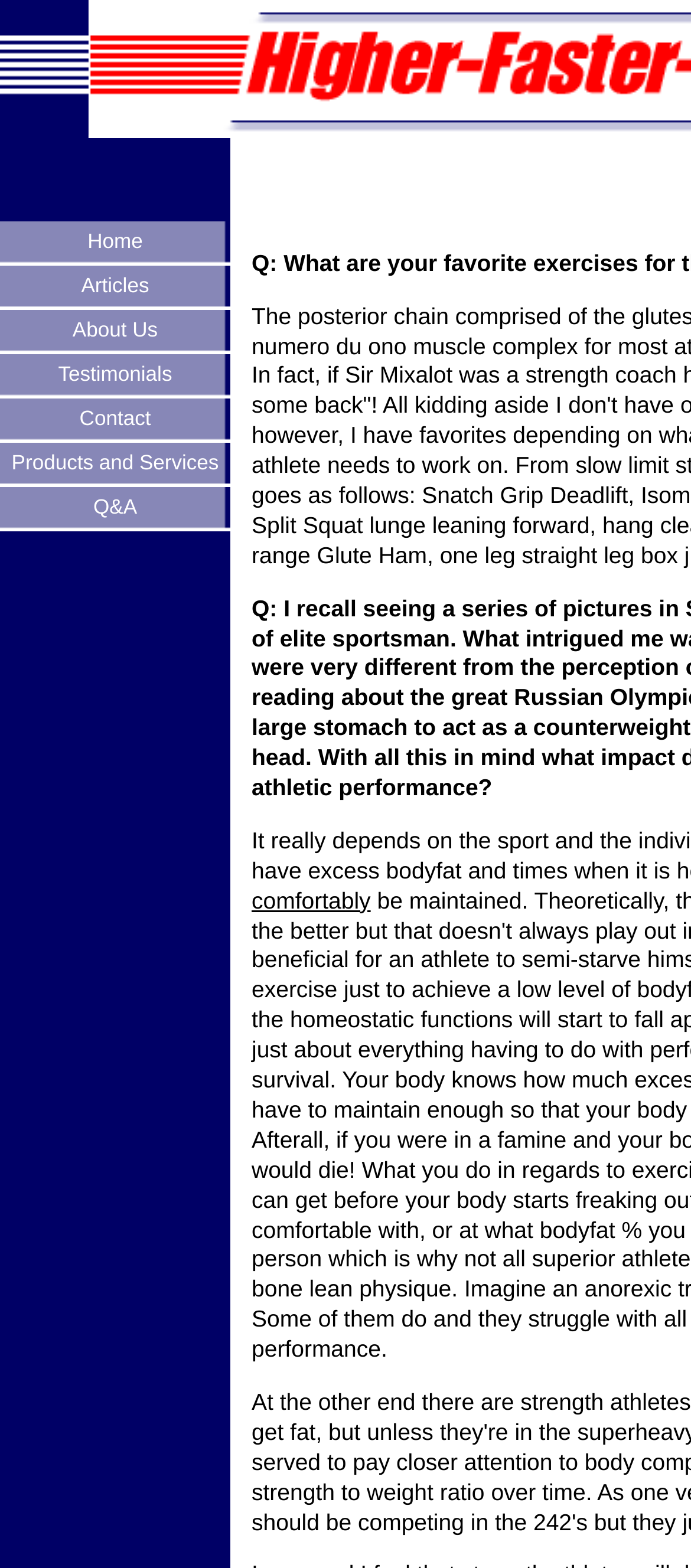Provide a one-word or one-phrase answer to the question:
How many links are in the top menu?

6